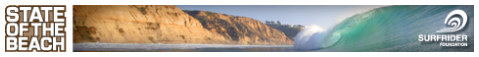Detail the scene depicted in the image with as much precision as possible.

The image features a visually striking banner titled "STATE OF THE BEACH," representing the Surfrider Foundation's initiative. The left side showcases beautiful coastal cliffs against a bright blue sky, emphasizing the natural beauty of shorelines. On the right, a vibrant wave curls majestically, suggesting both the power and allure of ocean environments. The overall design combines earthy tones with a modern aesthetic, symbolizing the connection between coastal conservation efforts and recreational enjoyment of these spaces. The presence of the Surfrider Foundation logo reinforces the message of environmental advocacy for beach preservation and awareness of coastal issues. This image encapsulates a commitment to protecting beaches while celebrating their beauty and significance.